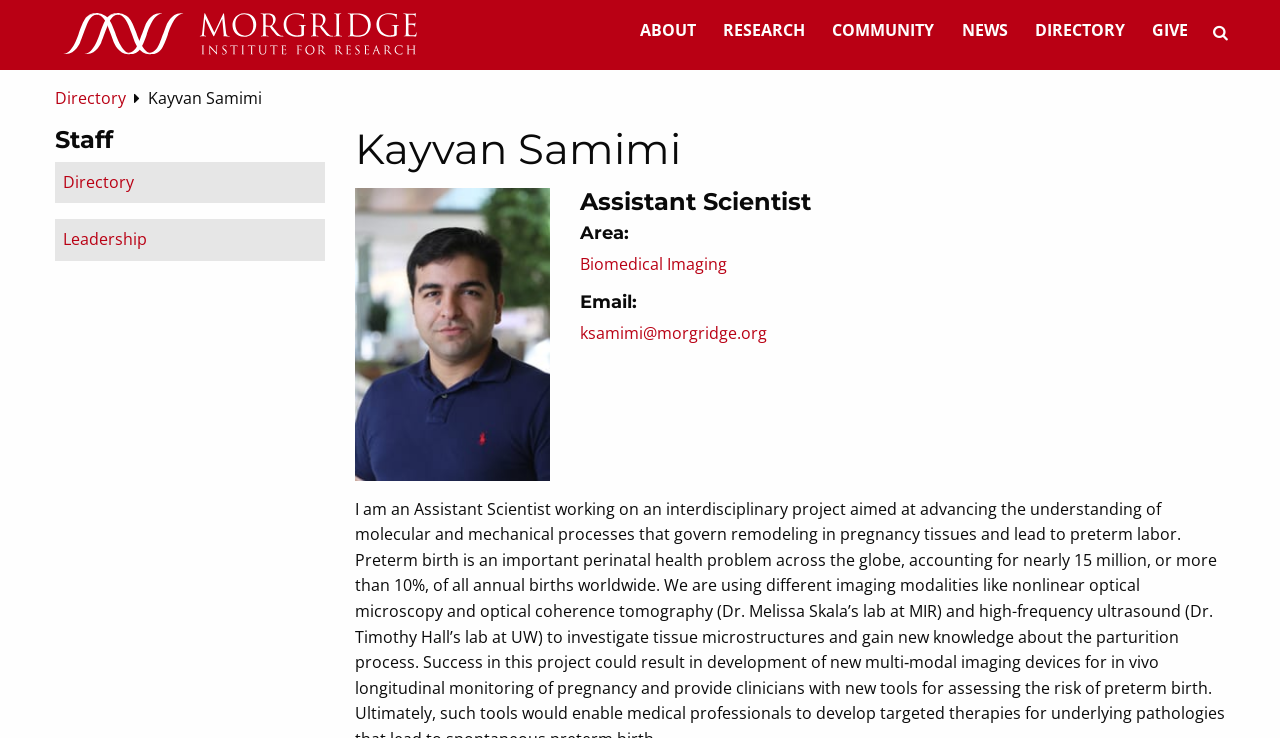Determine the coordinates of the bounding box that should be clicked to complete the instruction: "Click the '£30' button". The coordinates should be represented by four float numbers between 0 and 1: [left, top, right, bottom].

None